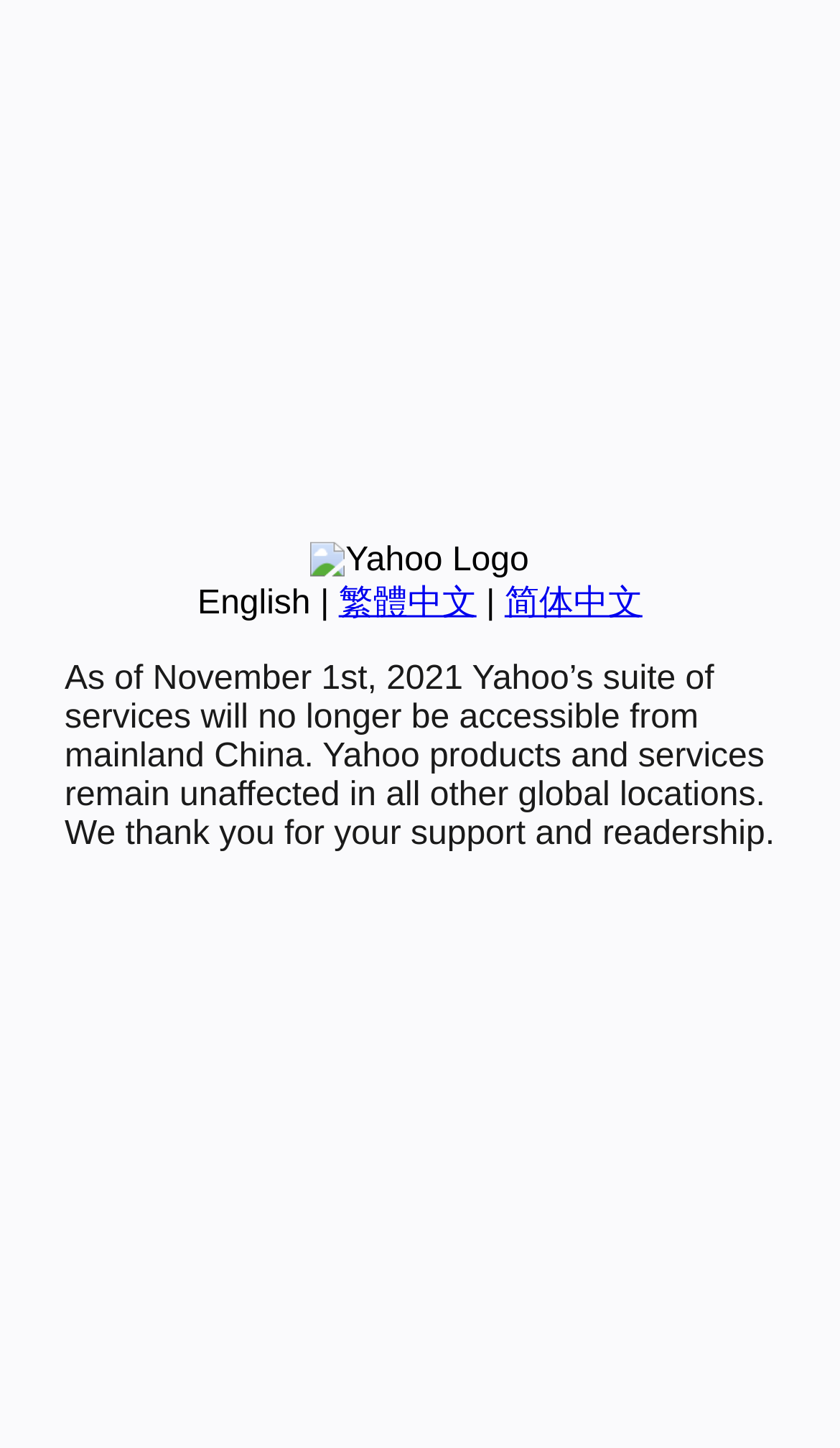Bounding box coordinates are specified in the format (top-left x, top-left y, bottom-right x, bottom-right y). All values are floating point numbers bounded between 0 and 1. Please provide the bounding box coordinate of the region this sentence describes: aria-label="More actions"

None